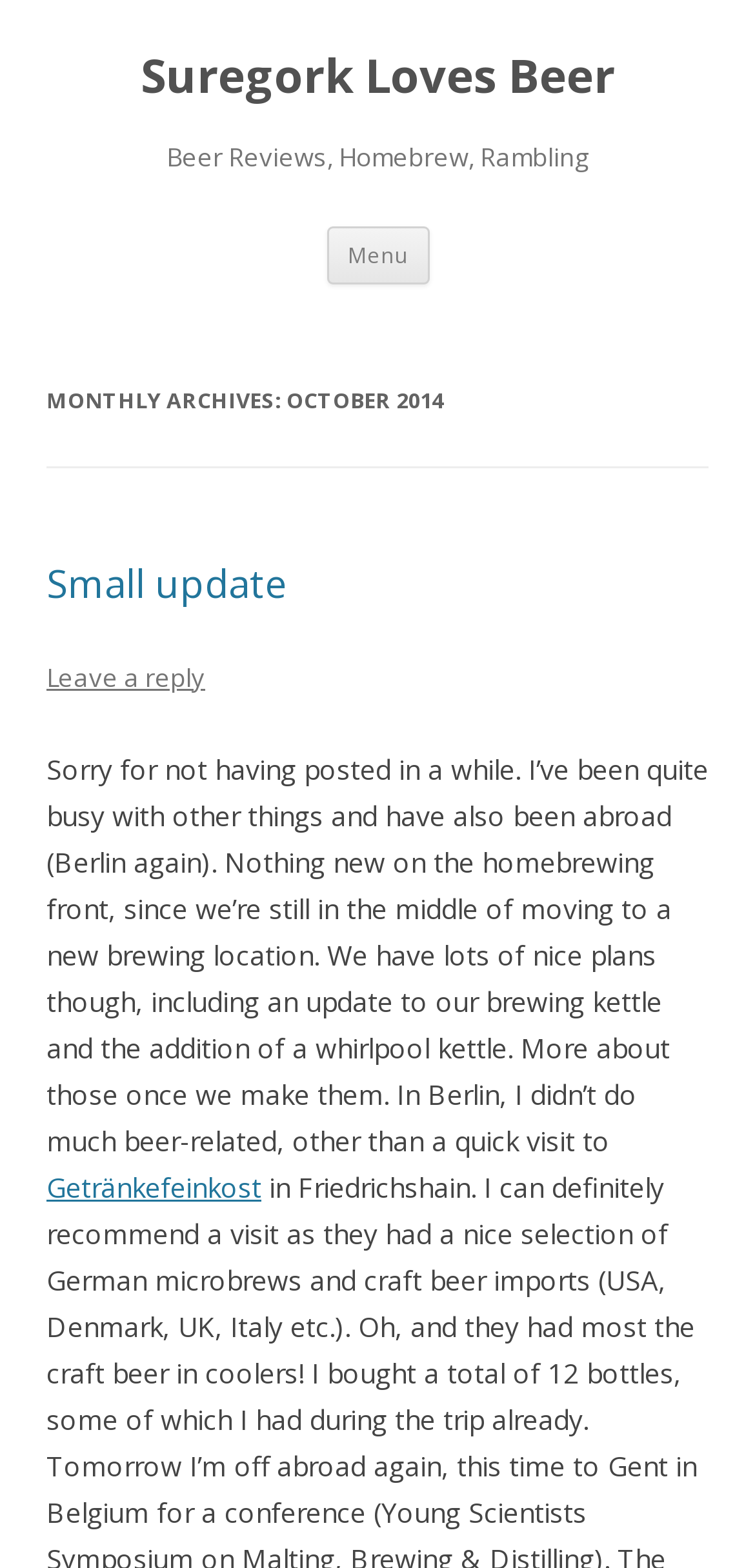What type of content can be found on this website?
Answer with a single word or phrase, using the screenshot for reference.

Blog posts and reviews